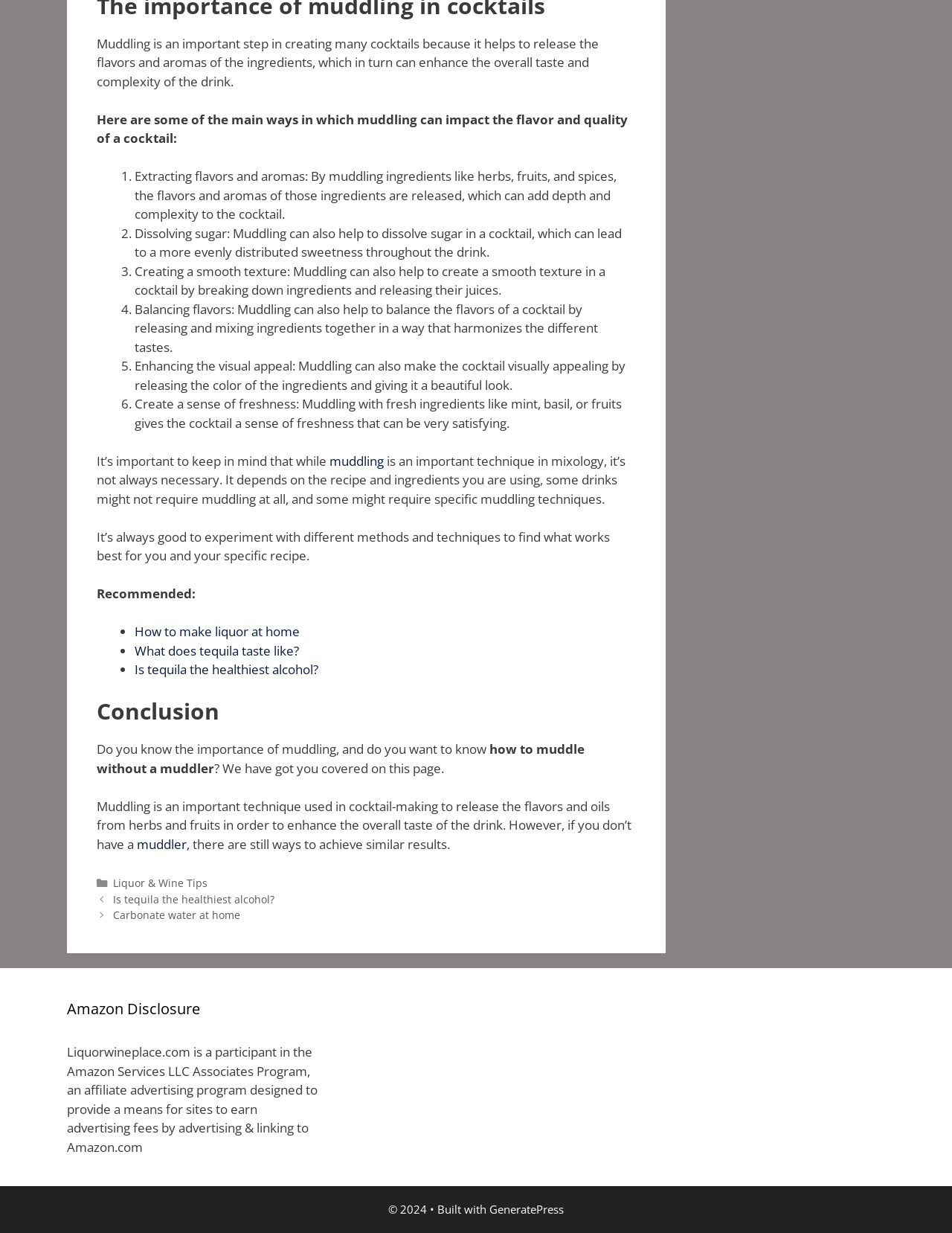Identify the bounding box for the UI element that is described as follows: "Carbonate water at home".

[0.118, 0.736, 0.252, 0.748]